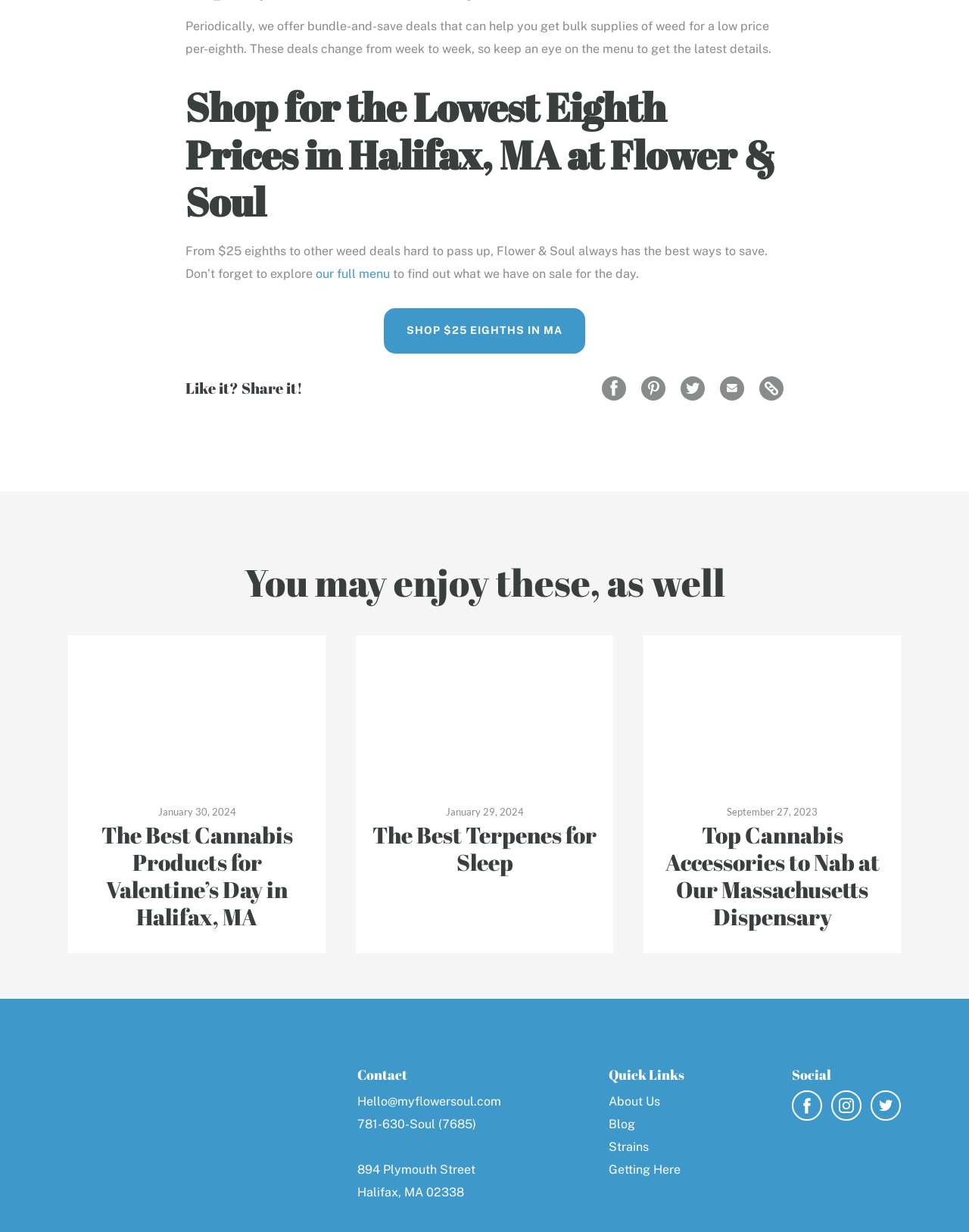Identify the bounding box for the UI element that is described as follows: "Hello@myflowersoul.com".

[0.369, 0.888, 0.517, 0.9]